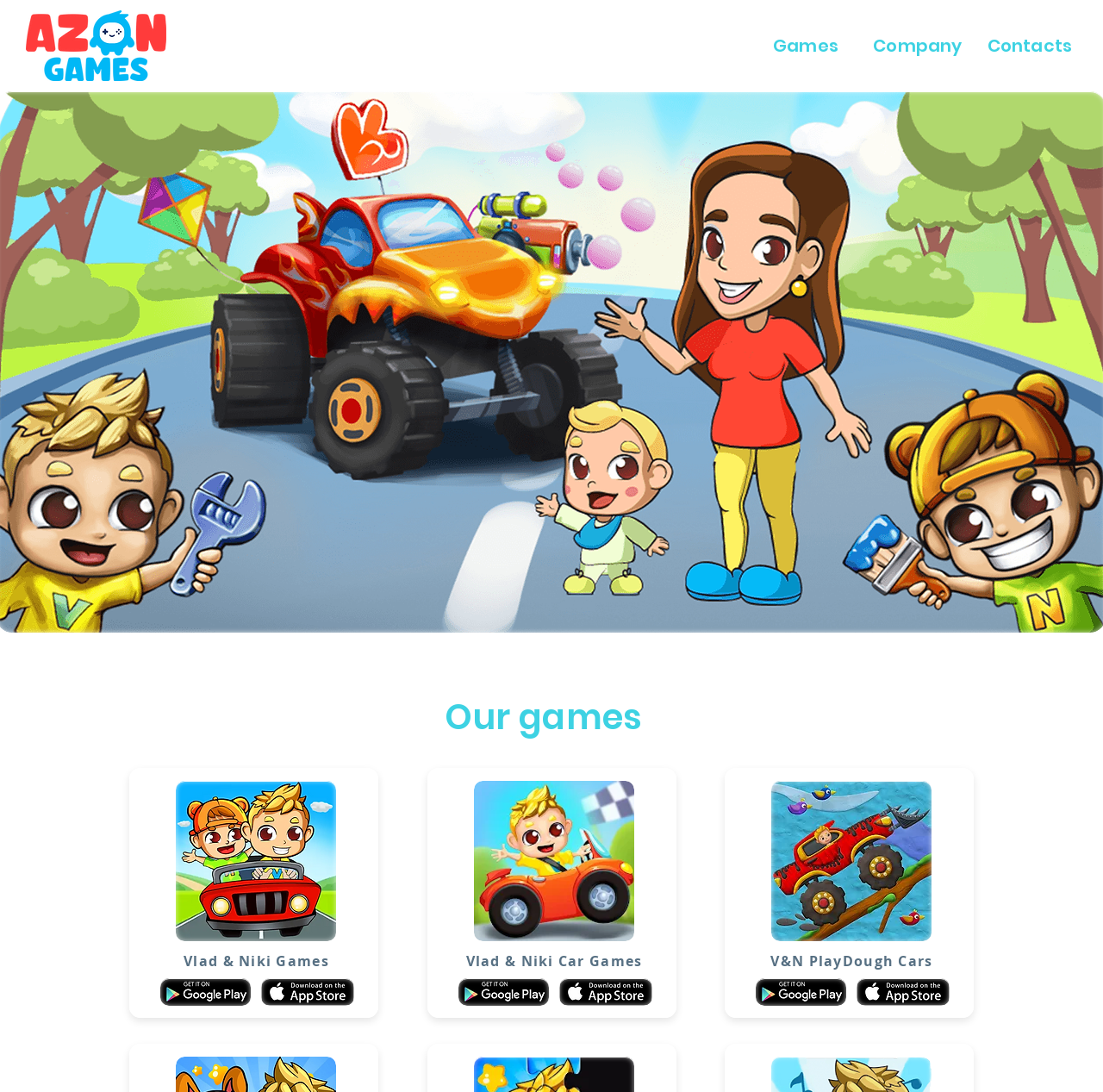For the element described, predict the bounding box coordinates as (top-left x, top-left y, bottom-right x, bottom-right y). All values should be between 0 and 1. Element description: Company

[0.792, 0.031, 0.872, 0.053]